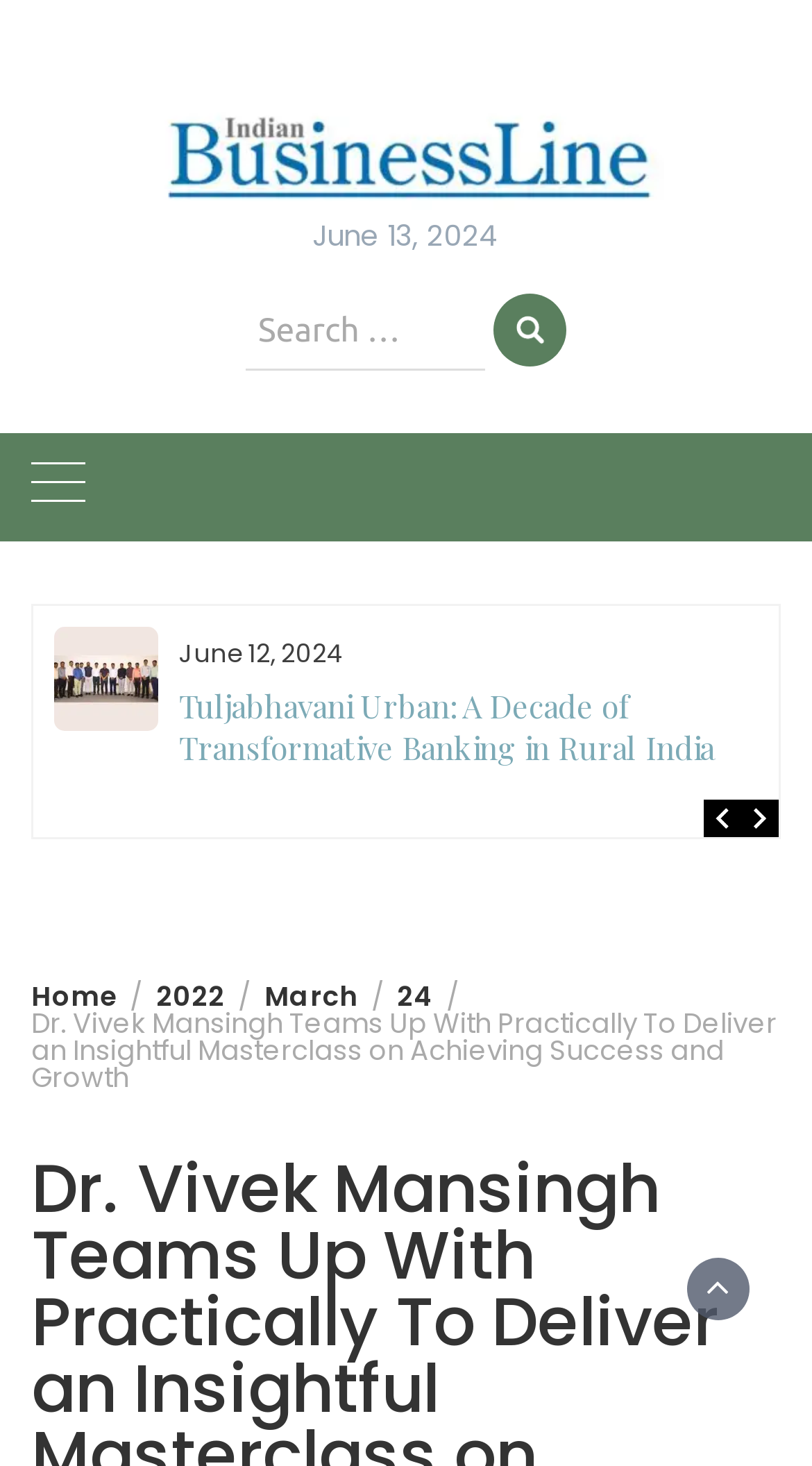Locate the bounding box coordinates of the element you need to click to accomplish the task described by this instruction: "Read the news about CR Patil and Harsh Sanghavi".

[0.221, 0.467, 0.936, 0.553]